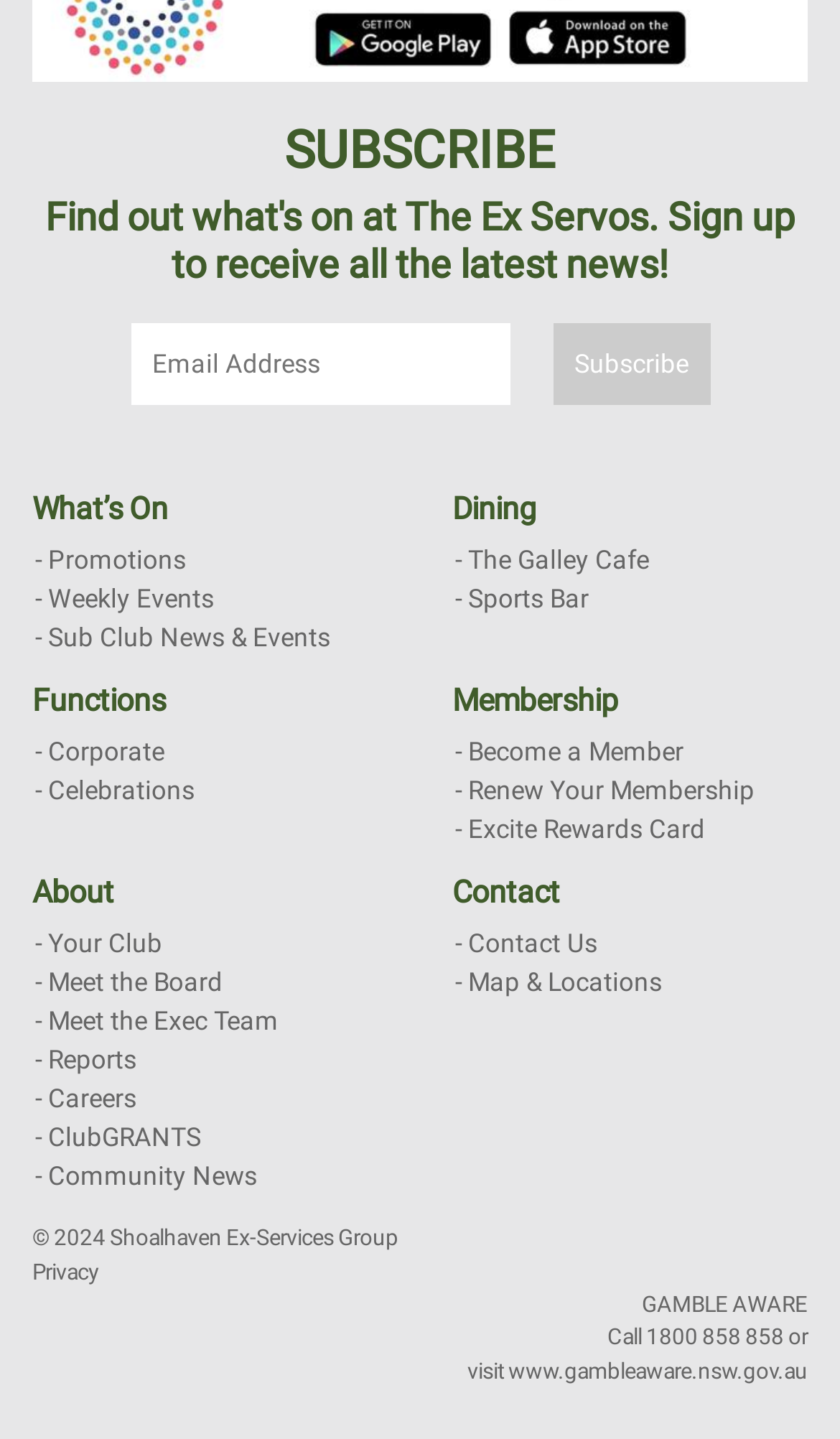Determine the bounding box coordinates for the area you should click to complete the following instruction: "Enter email address".

[0.155, 0.224, 0.606, 0.281]